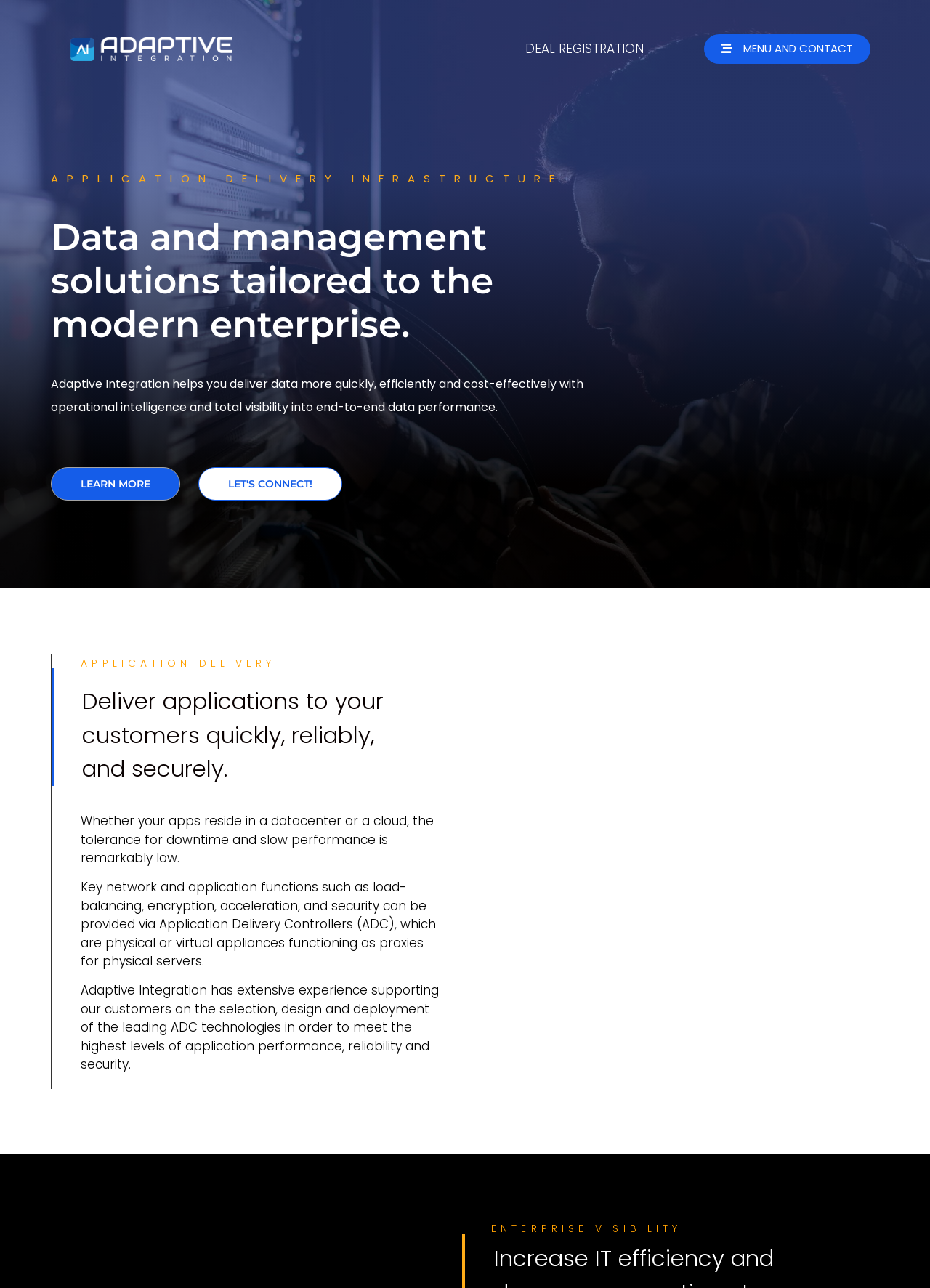Return the bounding box coordinates of the UI element that corresponds to this description: "MENU and contact". The coordinates must be given as four float numbers in the range of 0 and 1, [left, top, right, bottom].

[0.757, 0.027, 0.936, 0.05]